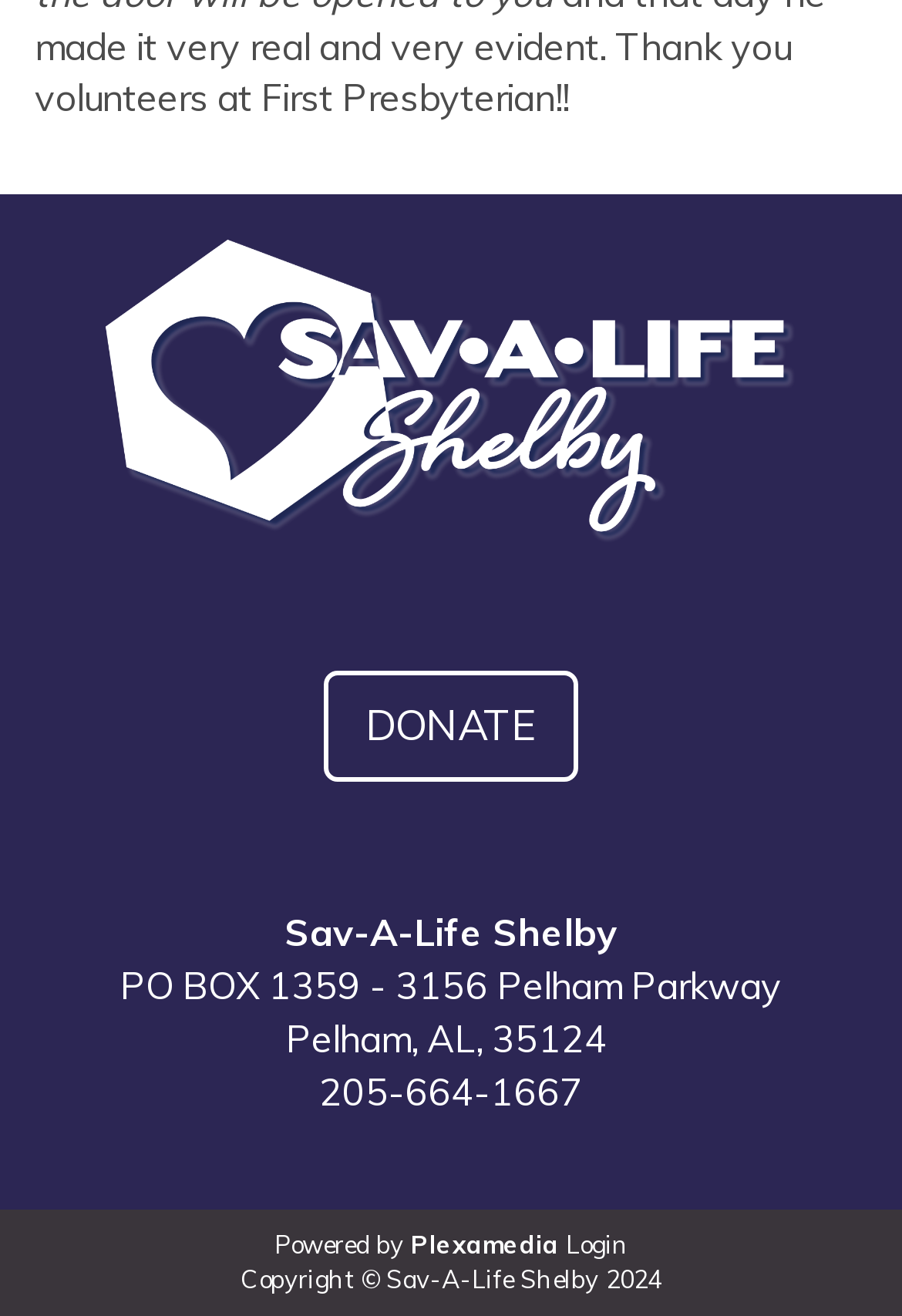Can you find the bounding box coordinates for the element to click on to achieve the instruction: "Donate now"?

[0.359, 0.51, 0.641, 0.594]